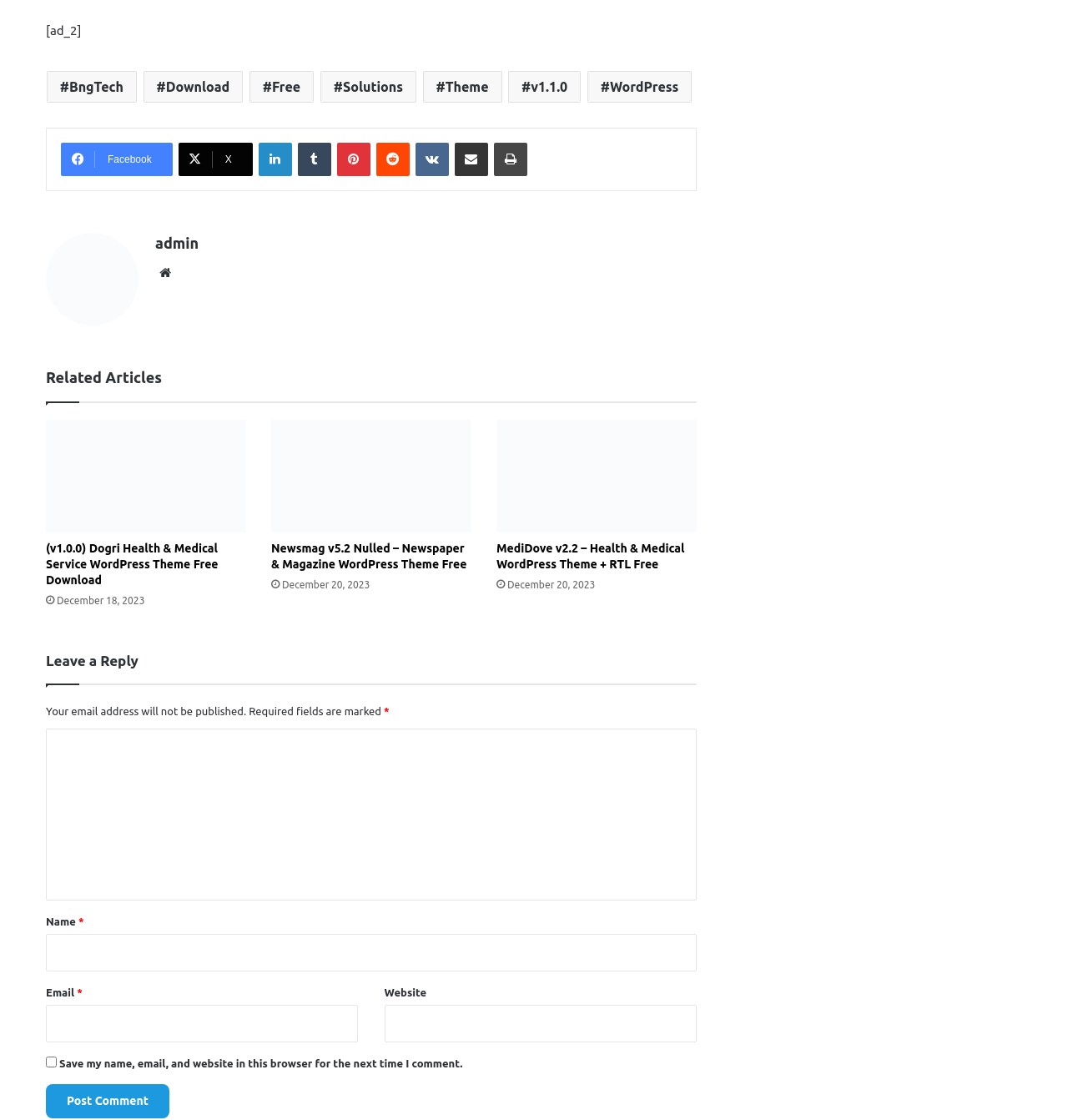Determine the bounding box coordinates of the region that needs to be clicked to achieve the task: "View the related article about Dogri Health & Medical Service WordPress Theme".

[0.043, 0.374, 0.23, 0.475]